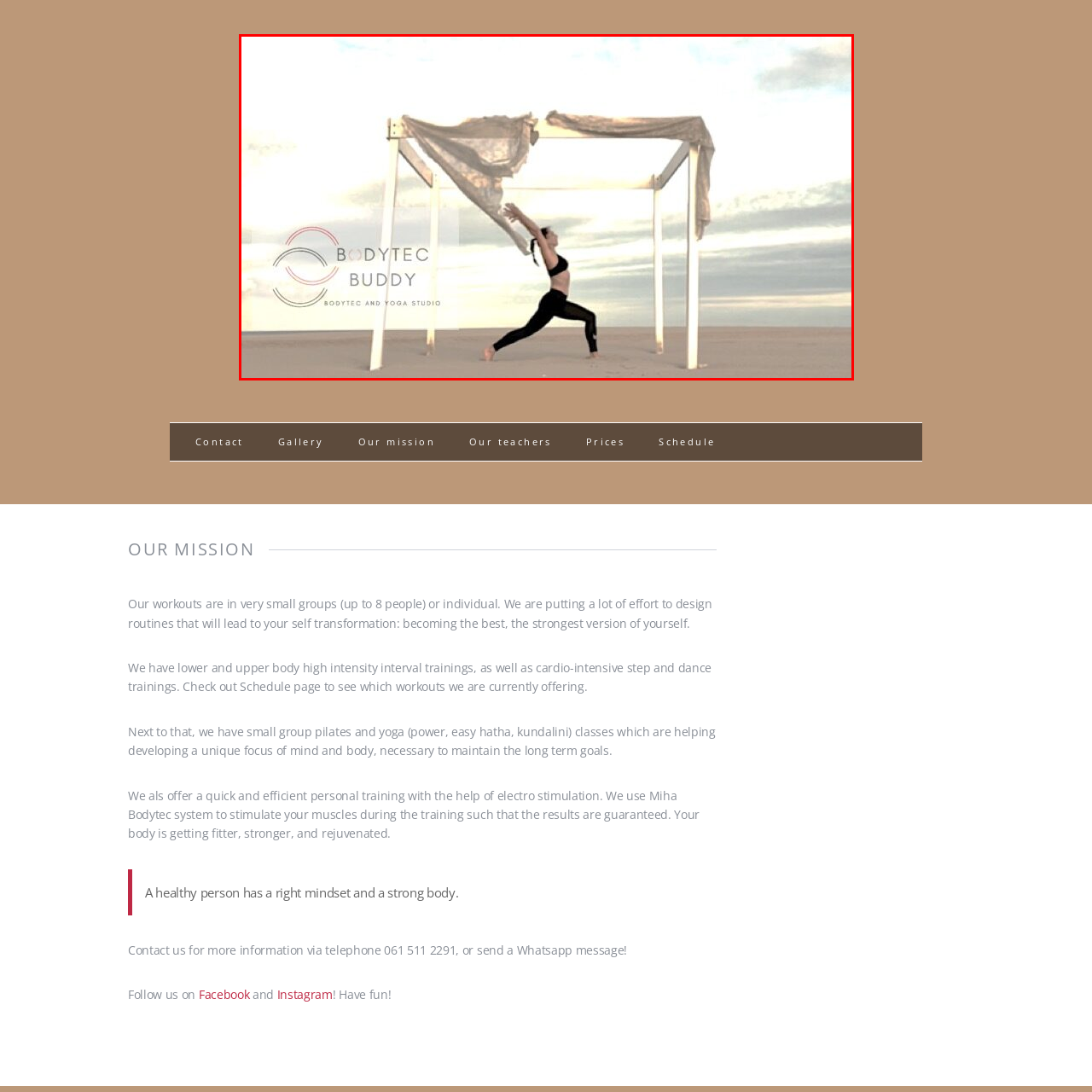What is the main focus of Bodytec Buddy? Observe the image within the red bounding box and give a one-word or short-phrase answer.

Wellness and self-transformation